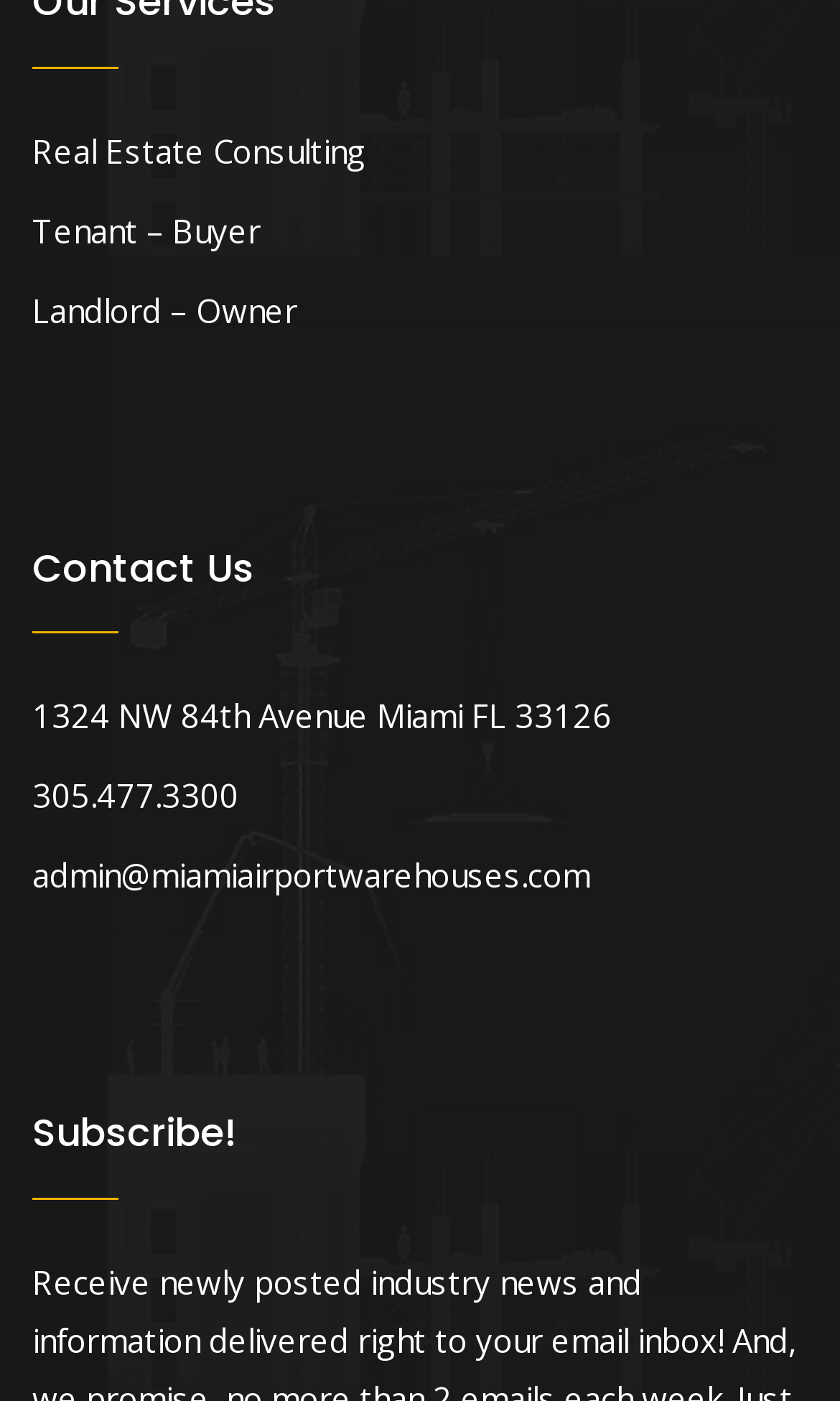Utilize the details in the image to give a detailed response to the question: What is the phone number to contact the company?

I found the phone number by looking at the link element that contains the phone number, which is '305.477.3300'. This element is located below the address information.